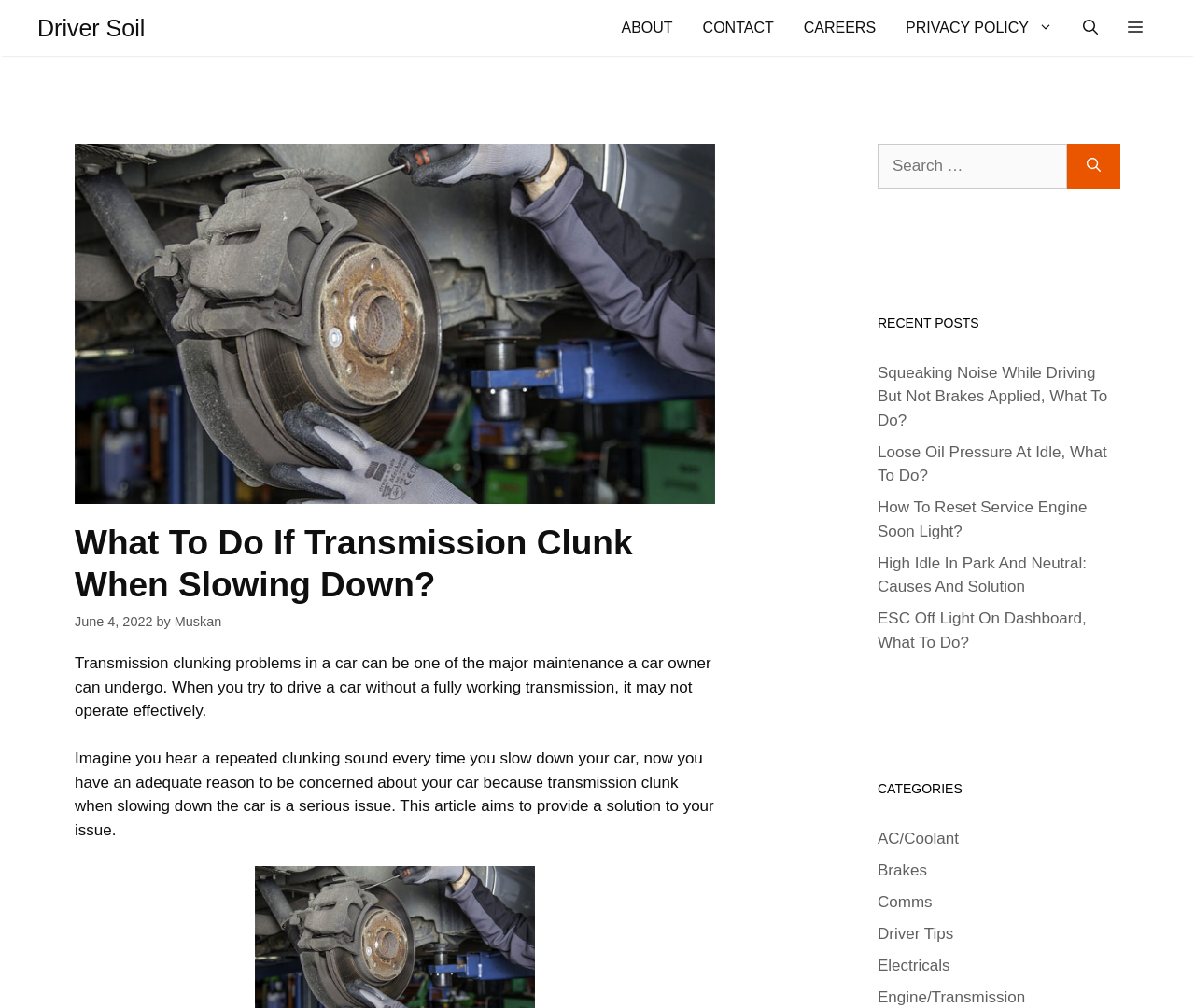Please provide the bounding box coordinate of the region that matches the element description: aria-label="Open Search Bar". Coordinates should be in the format (top-left x, top-left y, bottom-right x, bottom-right y) and all values should be between 0 and 1.

[0.894, 0.0, 0.931, 0.056]